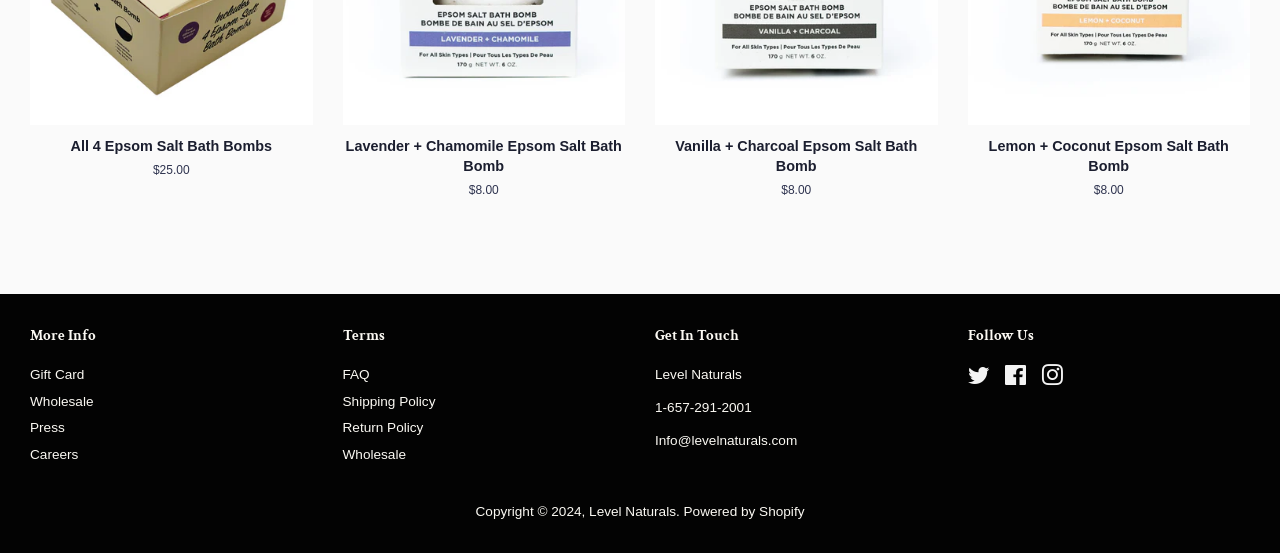What is the platform powering the website? Refer to the image and provide a one-word or short phrase answer.

Shopify